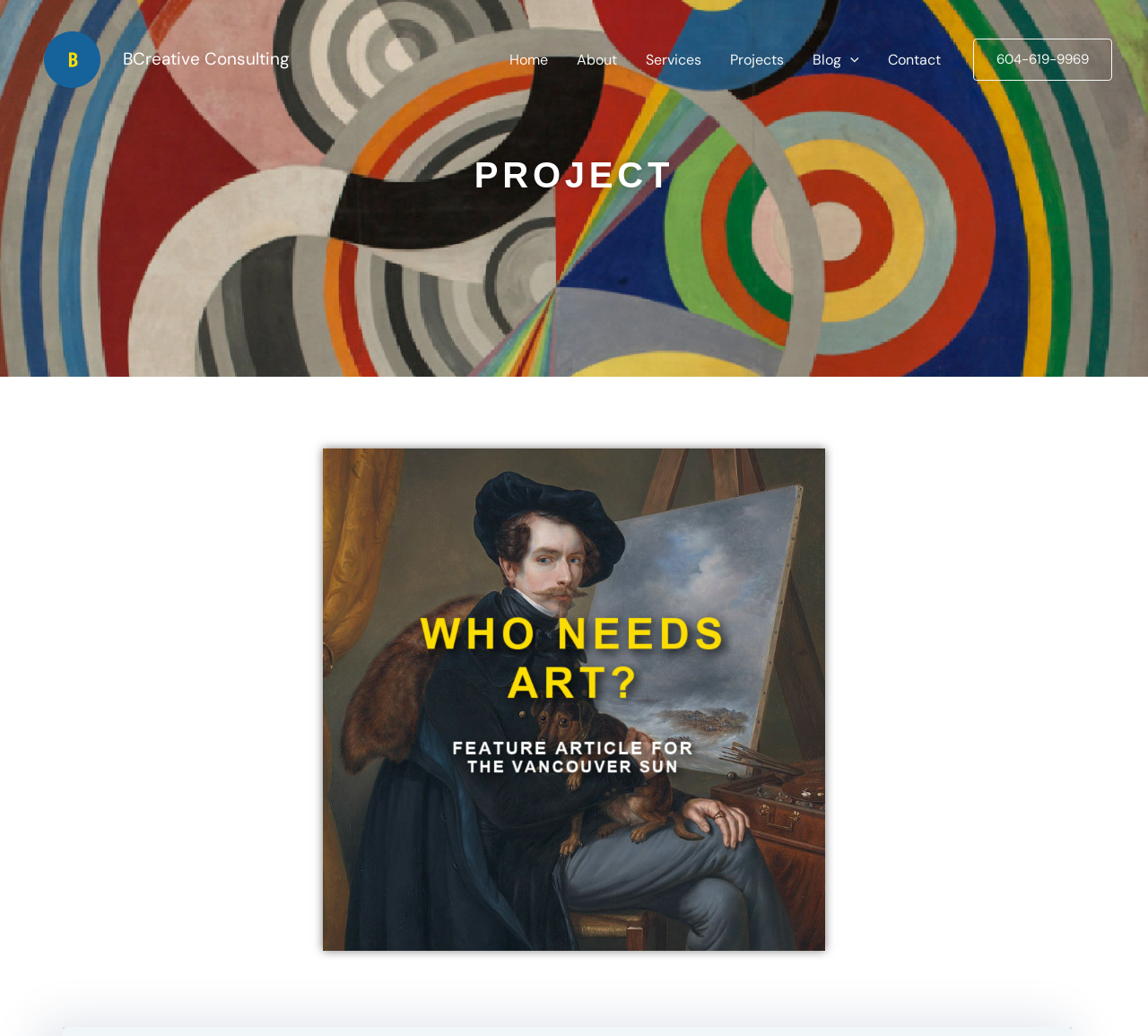Please find the bounding box coordinates of the element that needs to be clicked to perform the following instruction: "call 604-619-9969". The bounding box coordinates should be four float numbers between 0 and 1, represented as [left, top, right, bottom].

[0.848, 0.037, 0.969, 0.078]